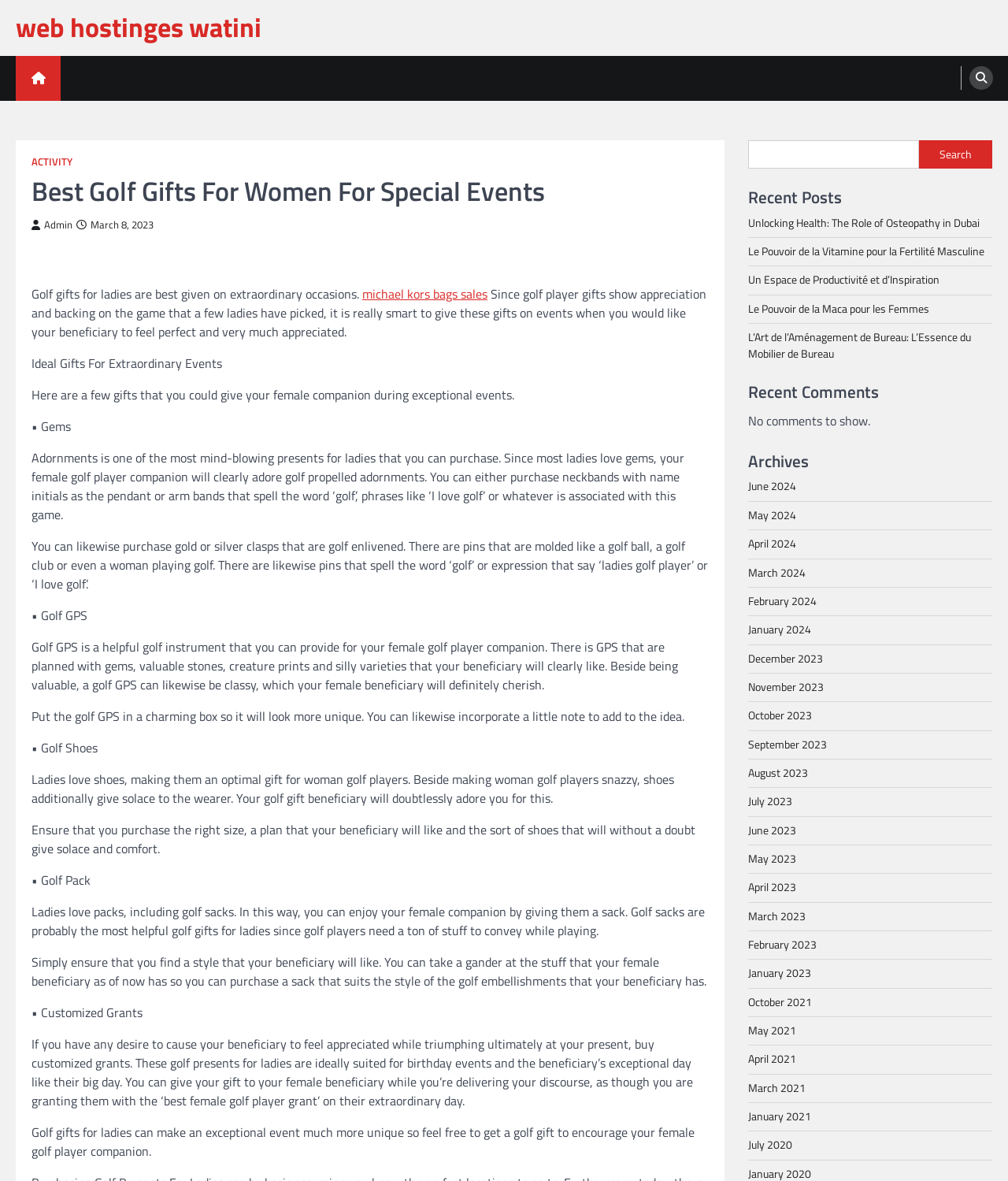Pinpoint the bounding box coordinates of the clickable area needed to execute the instruction: "Read recent post 'Unlocking Health: The Role of Osteopathy in Dubai'". The coordinates should be specified as four float numbers between 0 and 1, i.e., [left, top, right, bottom].

[0.742, 0.181, 0.972, 0.196]